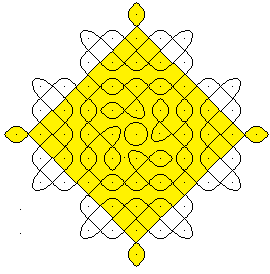Create an elaborate description of the image, covering every aspect.

The image depicts a vibrant kolam design, showcasing an intricate pattern created by a series of closed lines. The structure features a central diamond shape, from which four outer figures radiate, each adorned with rounded designs at the corners. The pattern is predominantly highlighted in yellow, emphasizing the complexity and beauty of the arrangement. Surrounding the central motif are delicate curves and shapes, enhancing the overall symmetry of the kolam. Traditionally, kolams are significant in Indian culture, often drawn on the ground to invite prosperity and good fortune. This particular kolam, with its labyrinth of lines and vivid color, is a splendid representation of the art form.